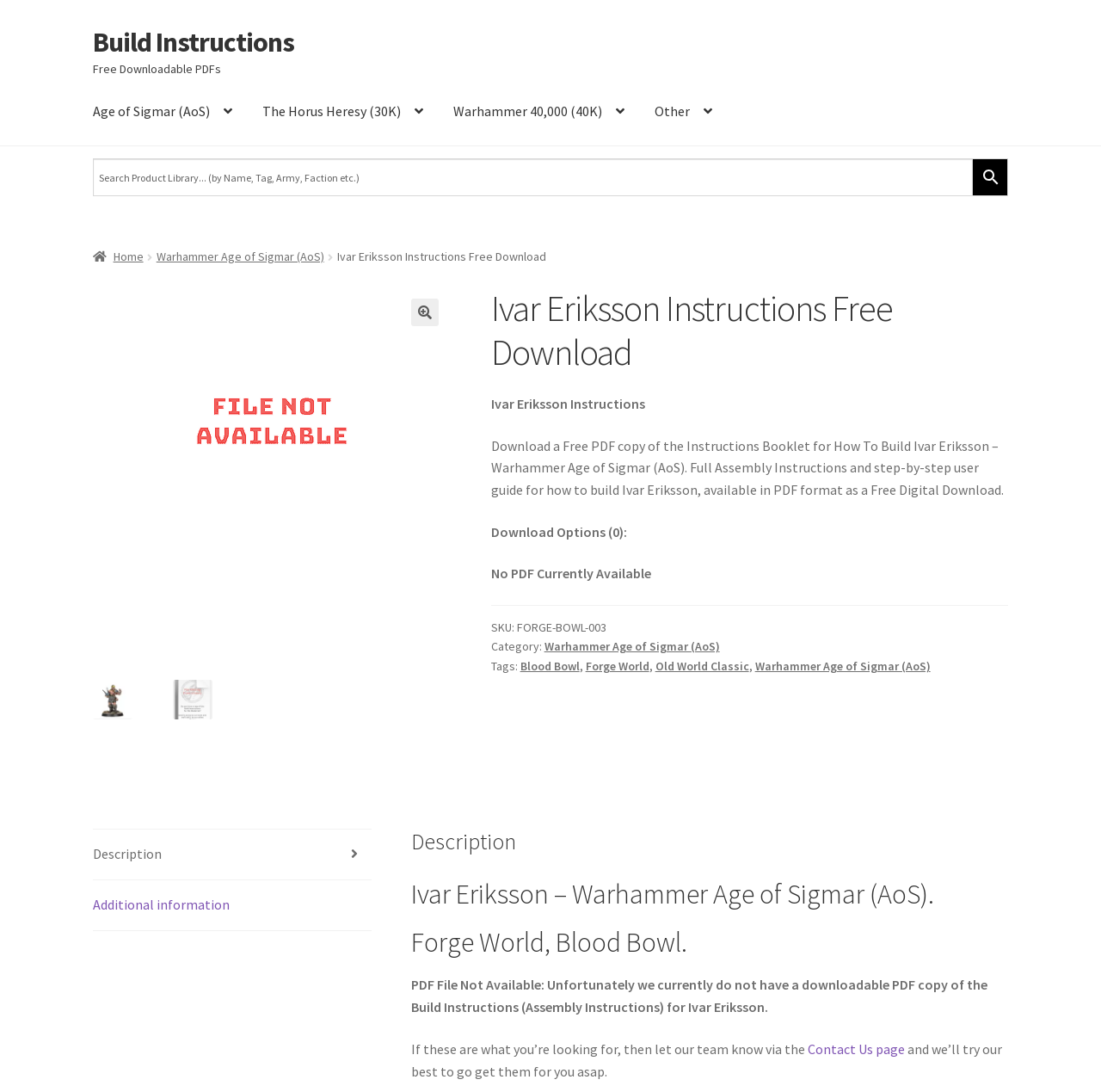Please determine the bounding box coordinates for the element that should be clicked to follow these instructions: "Click on the 'Contact Us page' link".

[0.734, 0.953, 0.822, 0.968]